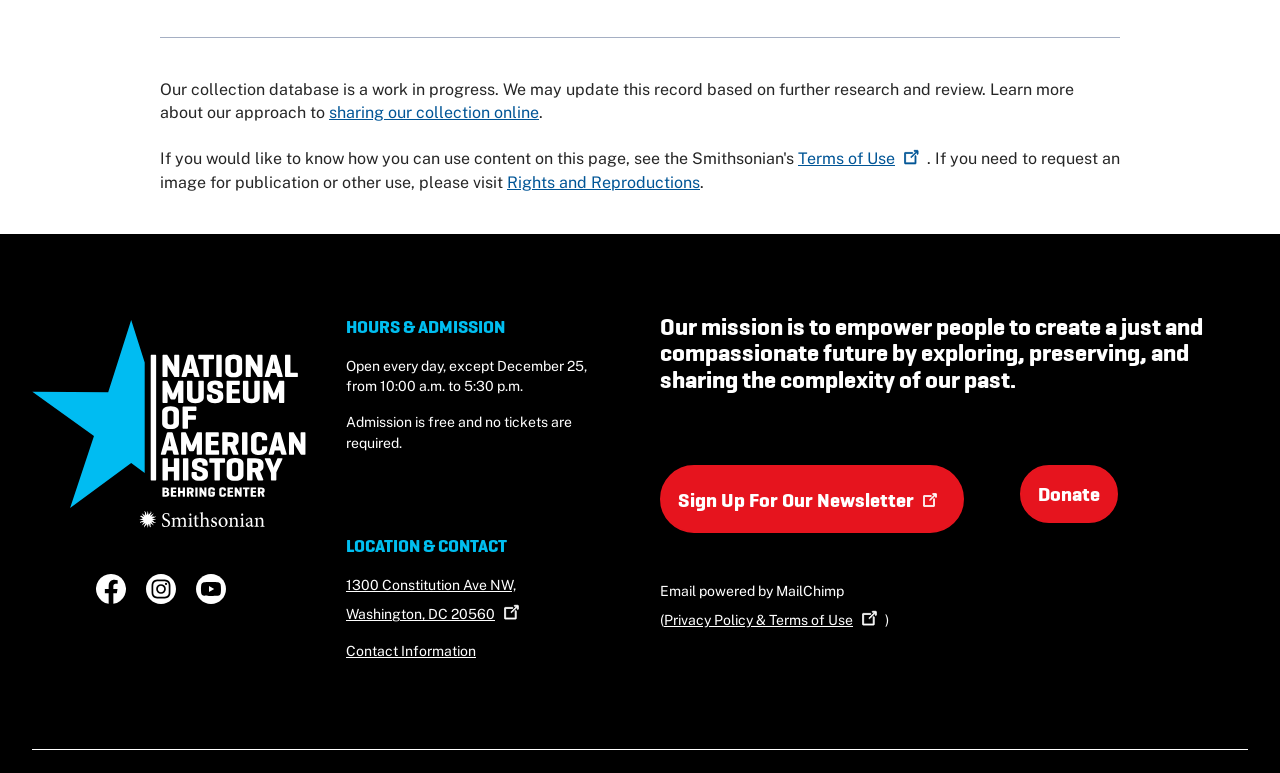Identify the bounding box coordinates of the part that should be clicked to carry out this instruction: "Get the contact information".

[0.27, 0.831, 0.372, 0.852]